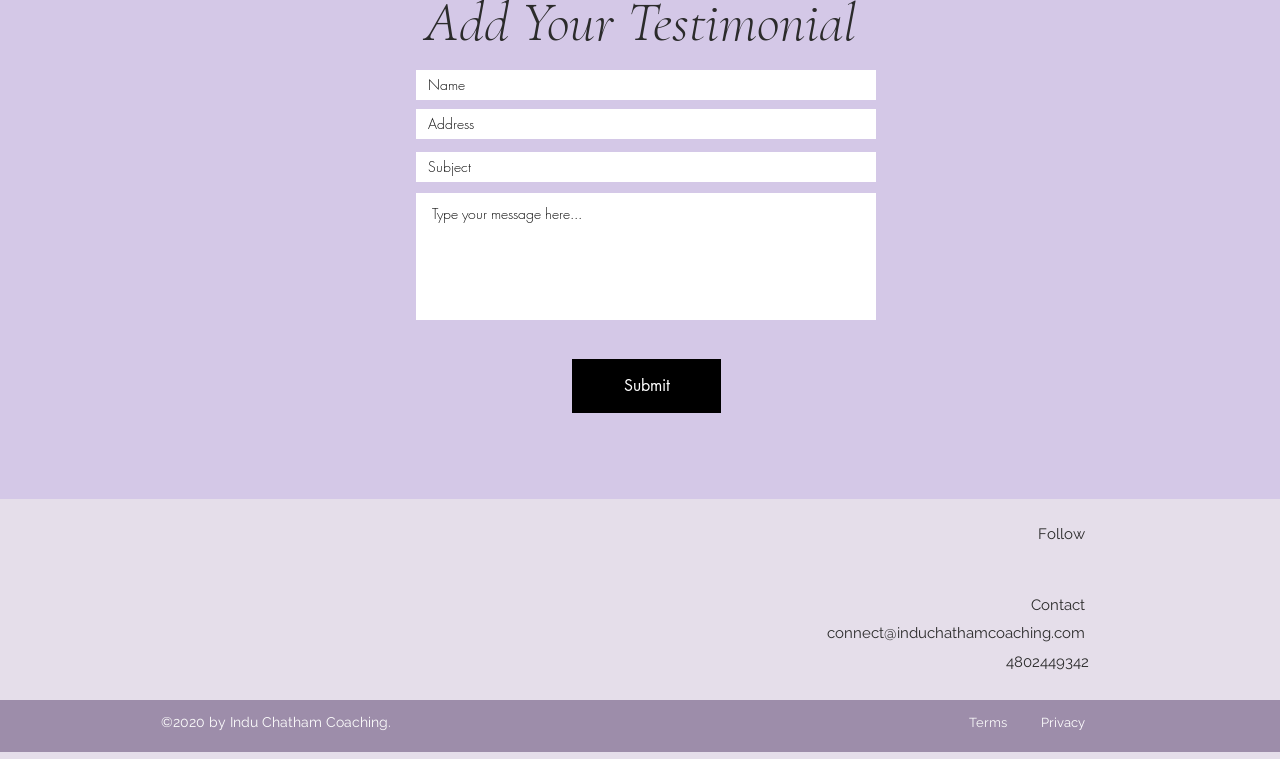Based on the element description: "NOS GG Quarterly Update Q2", identify the bounding box coordinates for this UI element. The coordinates must be four float numbers between 0 and 1, listed as [left, top, right, bottom].

None